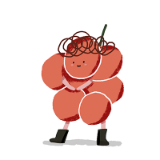From the image, can you give a detailed response to the question below:
What is the character's attire?

The character is wearing black boots, which adds to its quirky and fun demeanor, and contrasts with the vibrant and playful colors of its body.